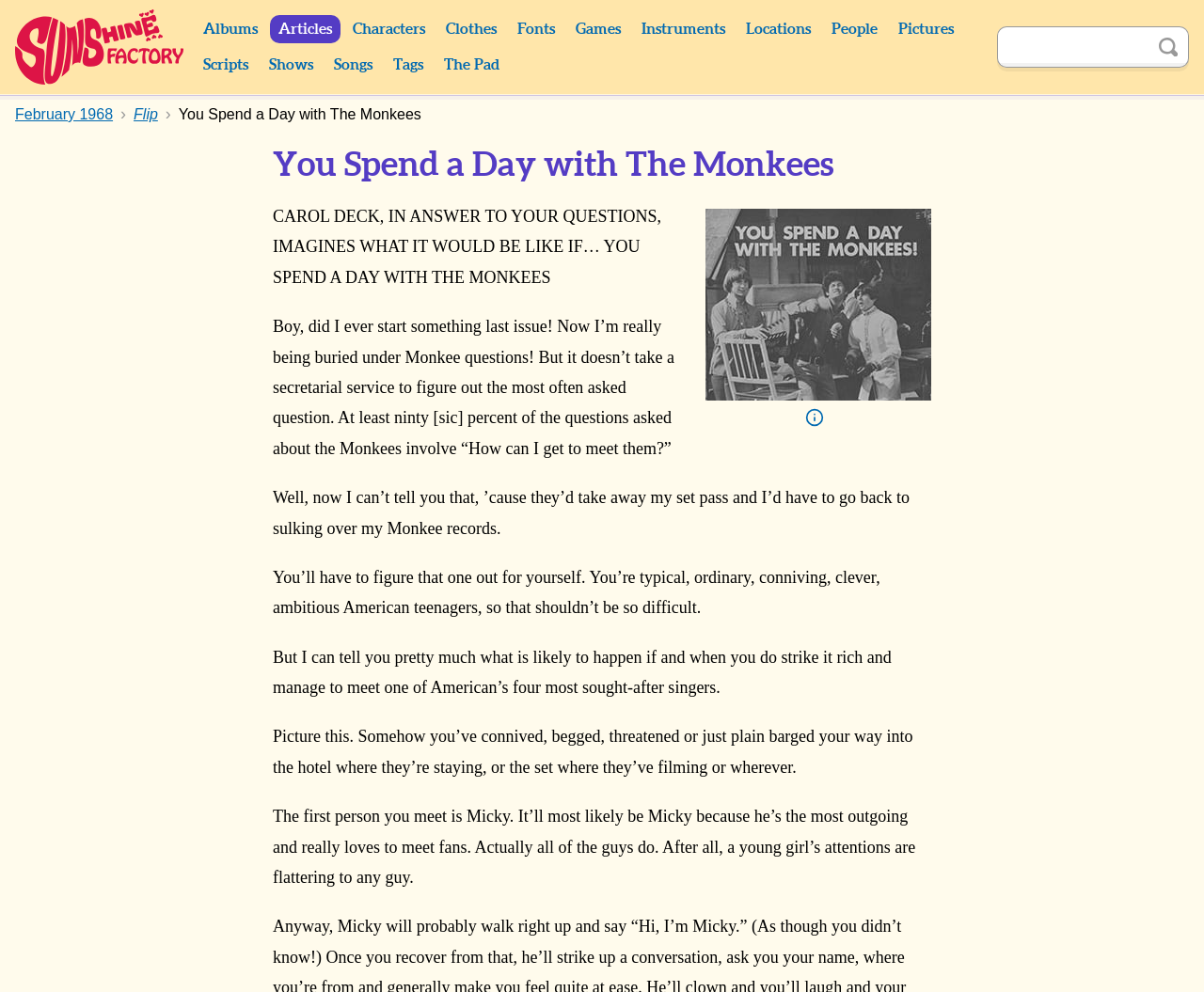Determine the webpage's heading and output its text content.

You Spend a Day with The Monkees